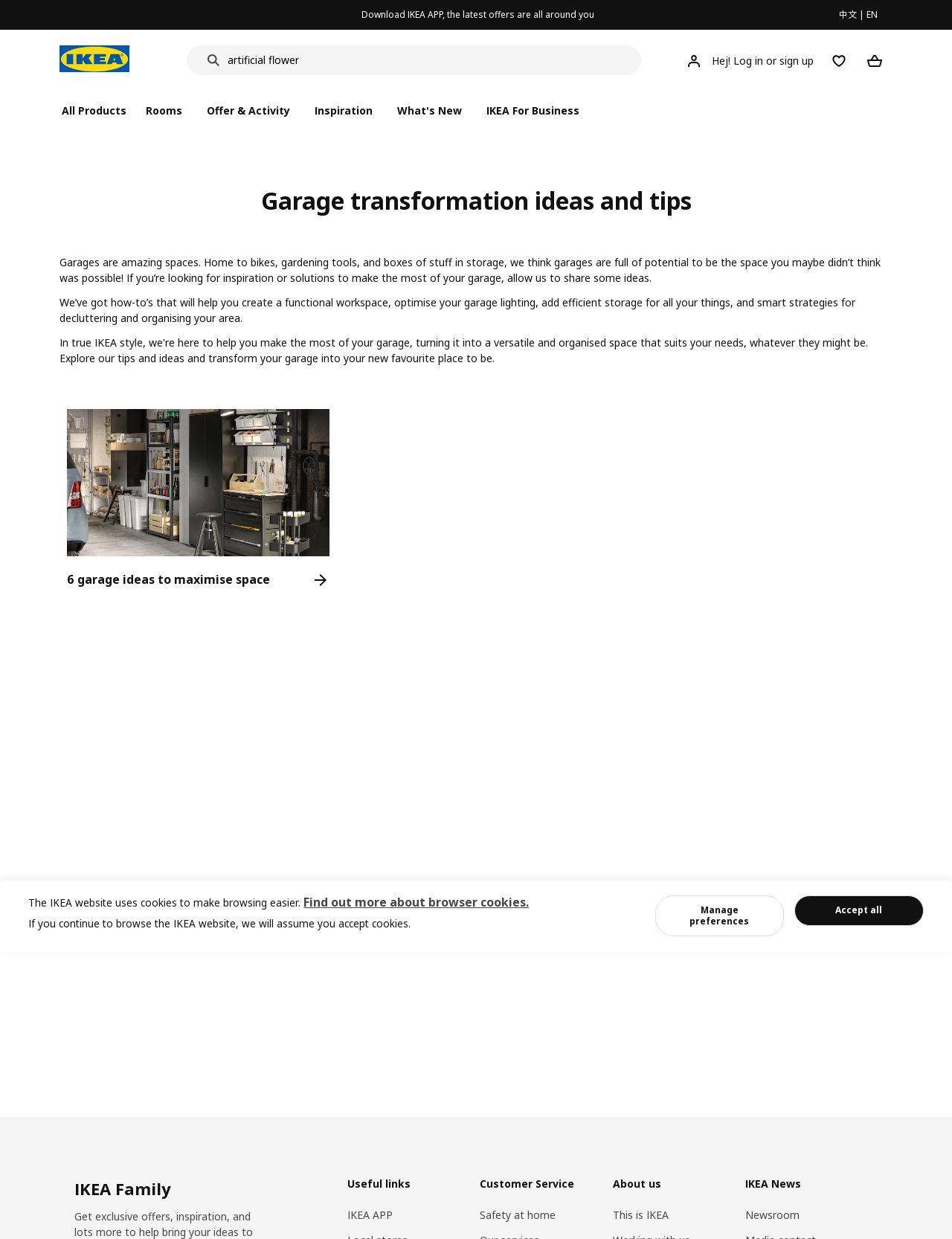Use one word or a short phrase to answer the question provided: 
What is the topic of the first article on the webpage?

Garage transformation ideas and tips